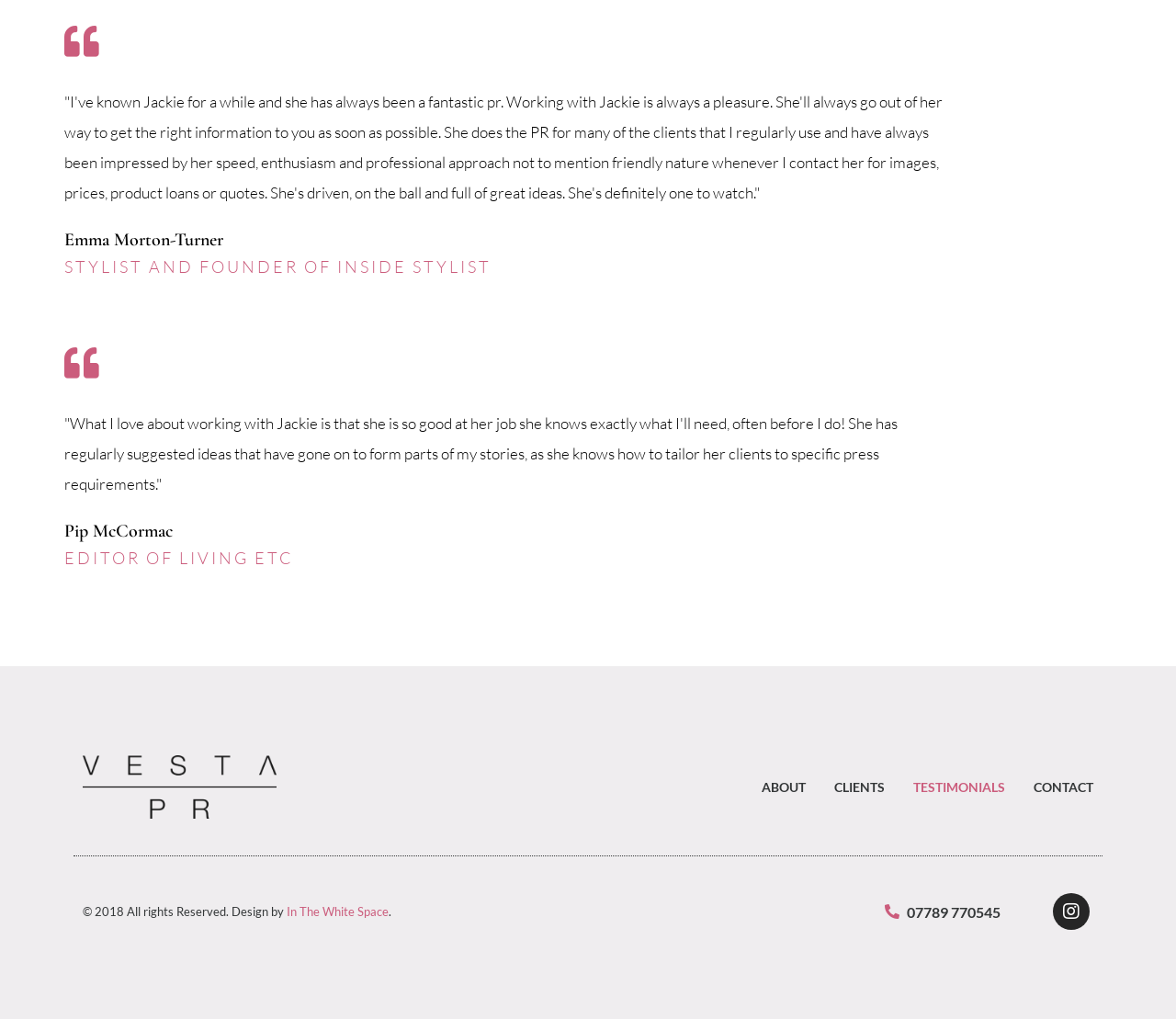Extract the bounding box coordinates for the UI element described by the text: "Instagram". The coordinates should be in the form of [left, top, right, bottom] with values between 0 and 1.

[0.895, 0.877, 0.926, 0.913]